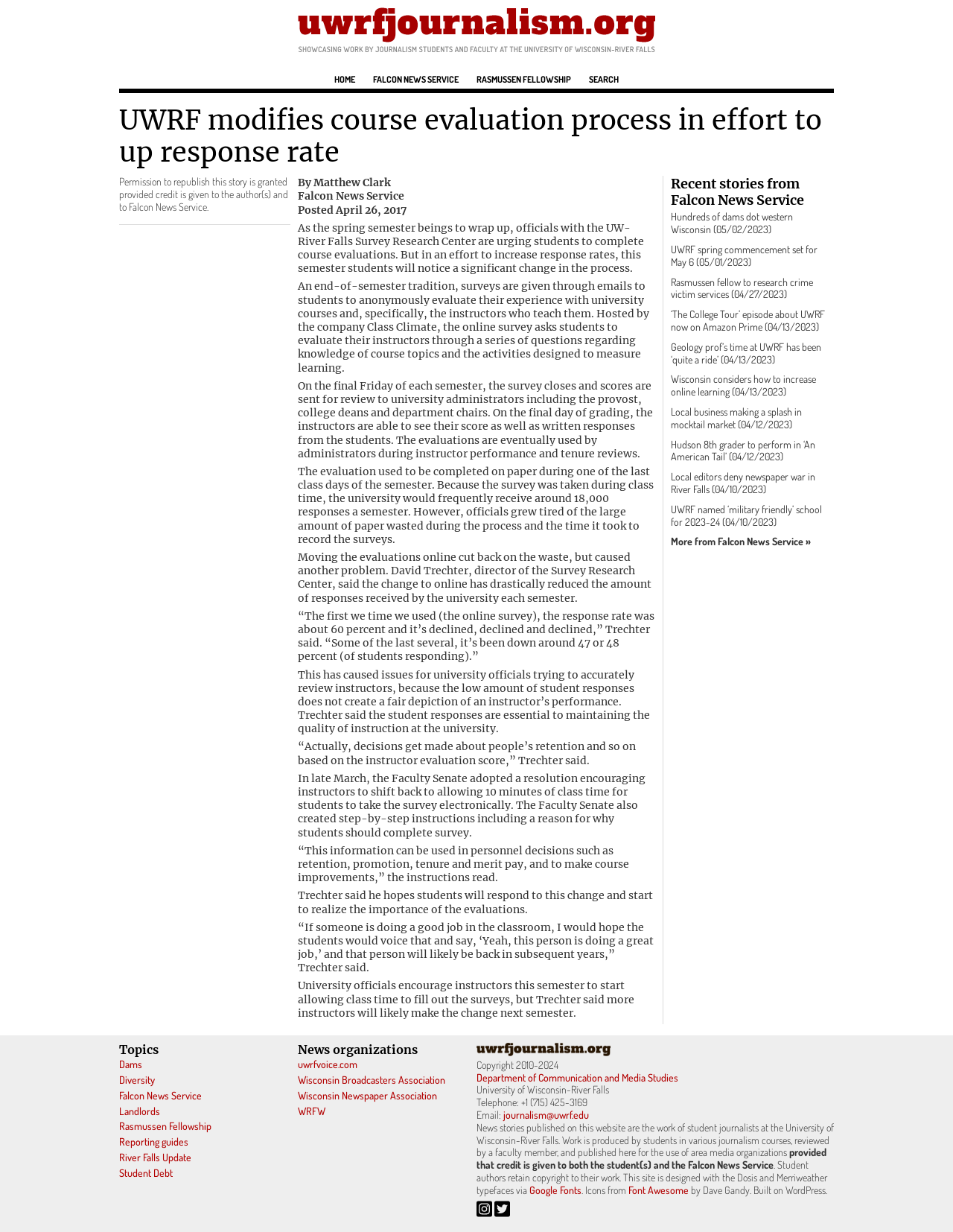Find the bounding box coordinates for the area you need to click to carry out the instruction: "Read recent stories from Falcon News Service". The coordinates should be four float numbers between 0 and 1, indicated as [left, top, right, bottom].

[0.704, 0.143, 0.875, 0.171]